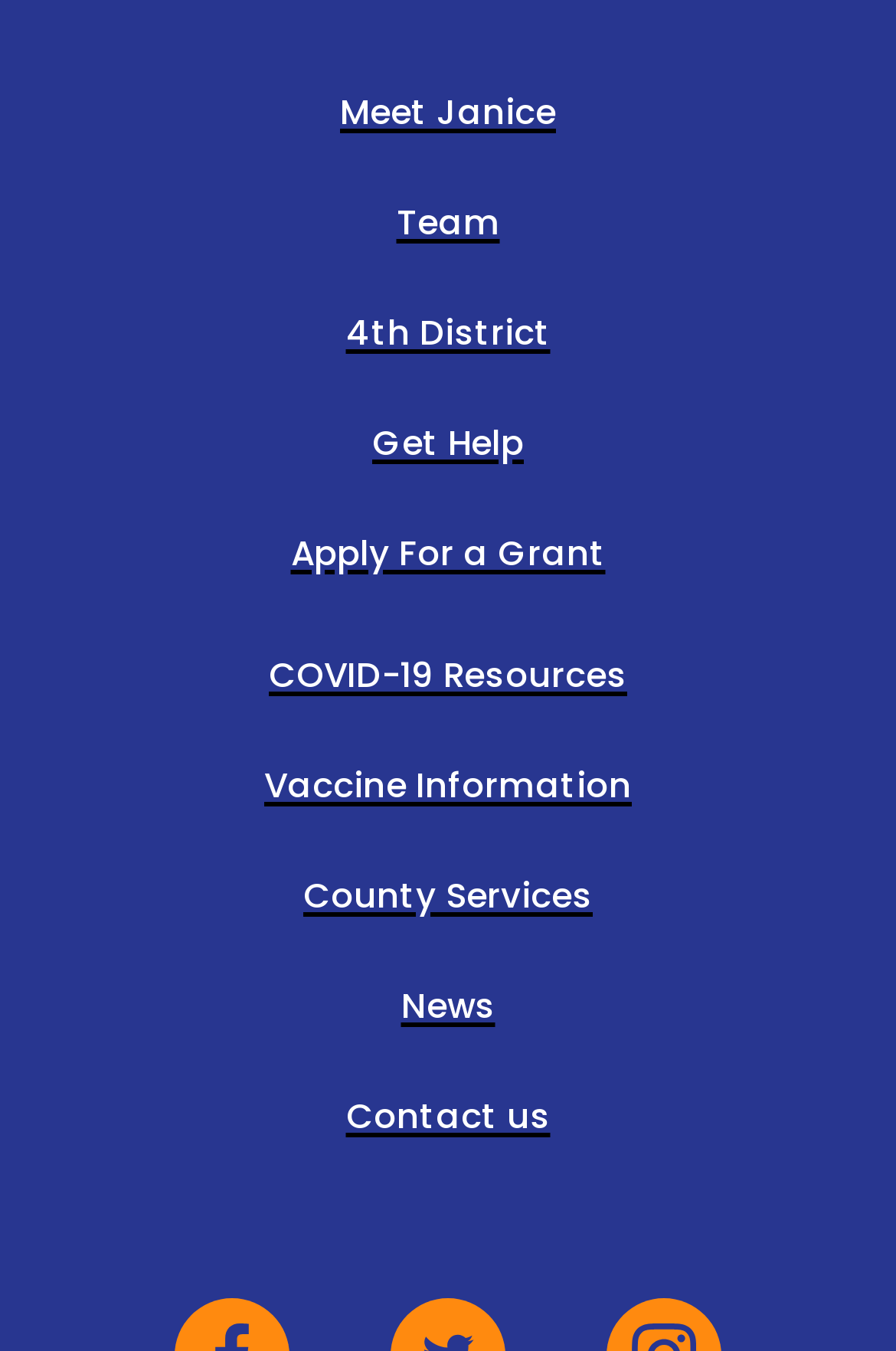Determine the bounding box coordinates of the target area to click to execute the following instruction: "get help."

[0.415, 0.309, 0.585, 0.345]